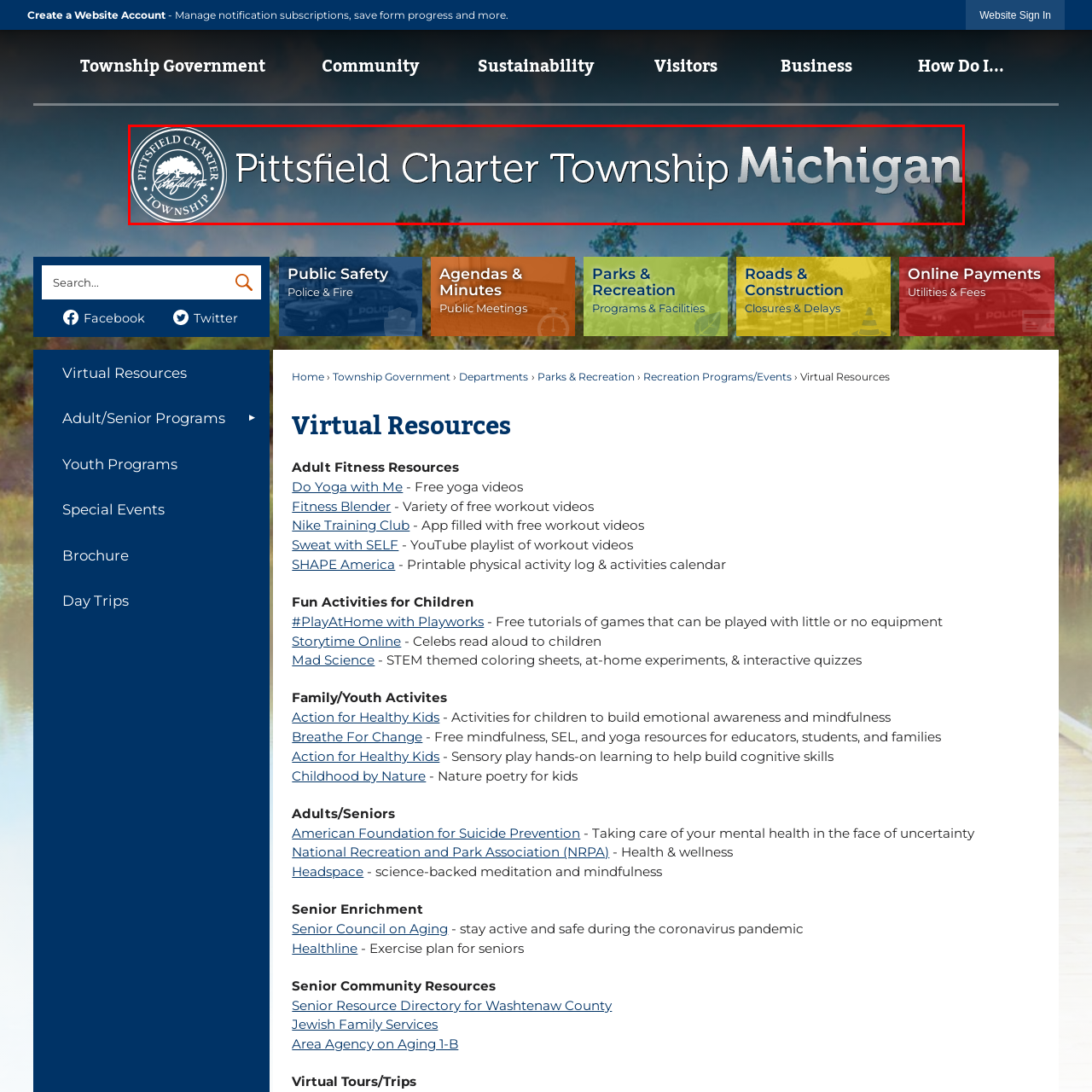Observe the image enclosed by the red border and respond to the subsequent question with a one-word or short phrase:
What is emphasized in the text?

Location